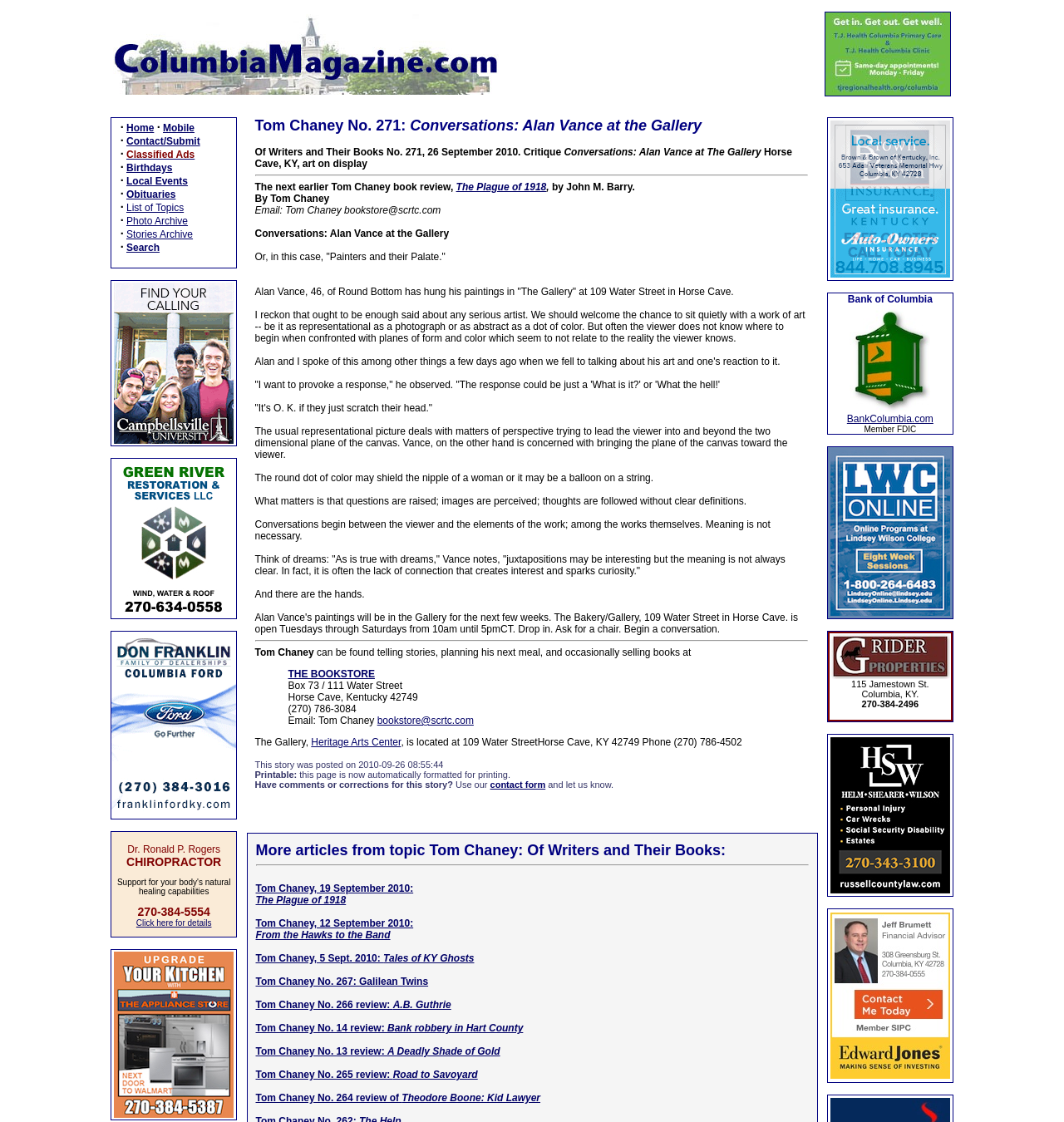Identify the bounding box coordinates of the clickable region required to complete the instruction: "Click on the link to go to the Home page". The coordinates should be given as four float numbers within the range of 0 and 1, i.e., [left, top, right, bottom].

[0.119, 0.109, 0.145, 0.119]